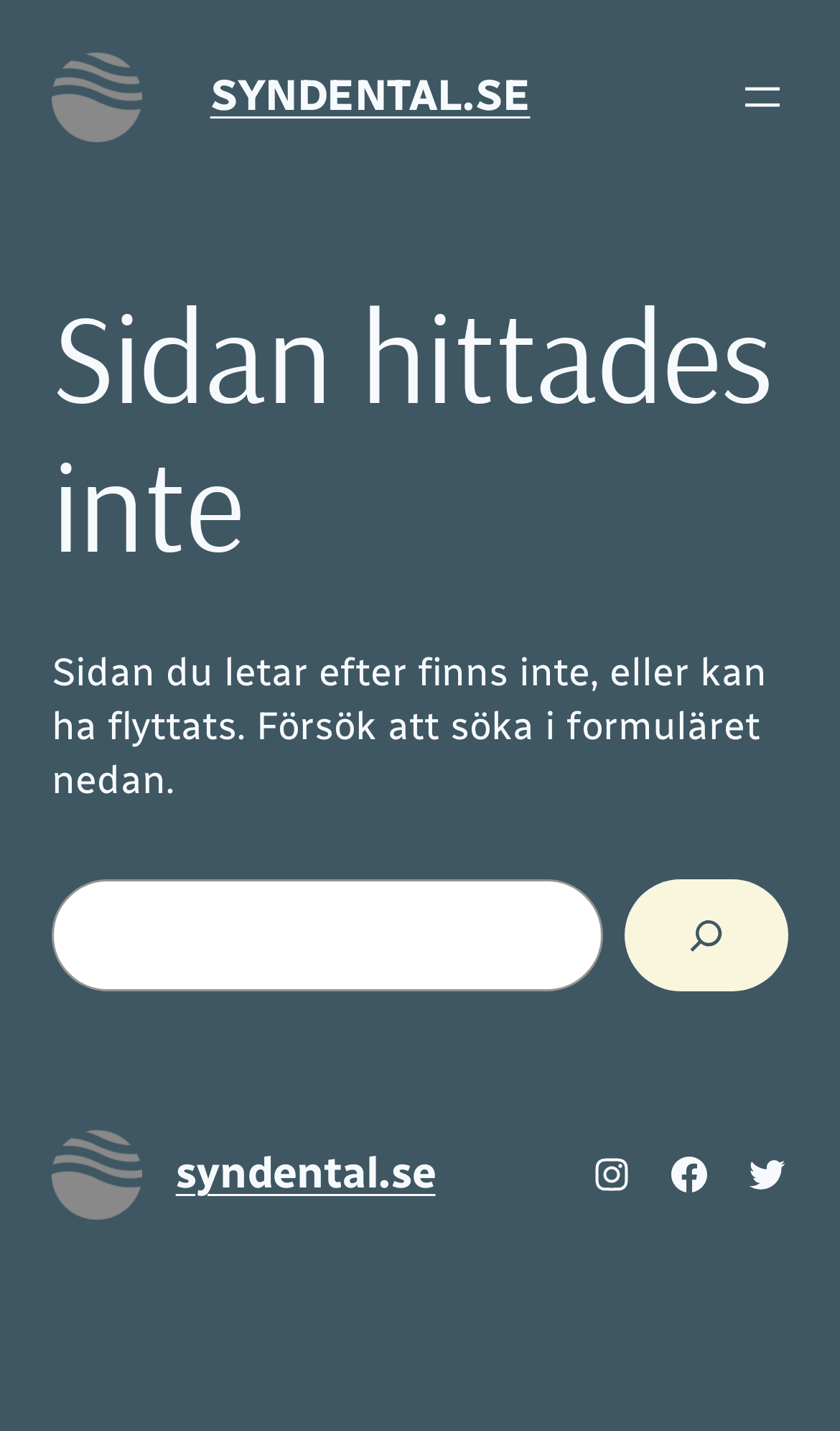What is the purpose of the search box?
Using the visual information, reply with a single word or short phrase.

To search for something